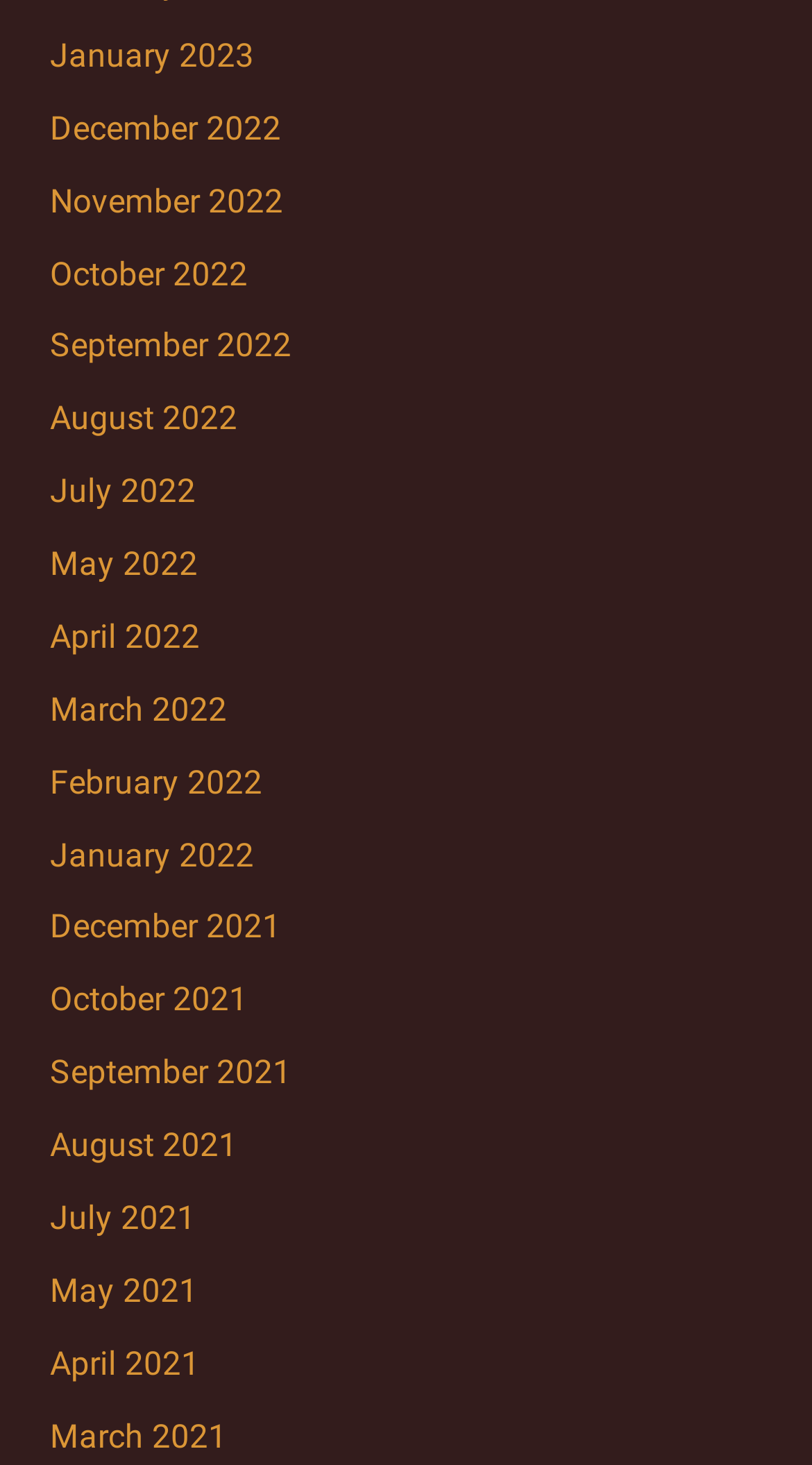Identify the bounding box for the given UI element using the description provided. Coordinates should be in the format (top-left x, top-left y, bottom-right x, bottom-right y) and must be between 0 and 1. Here is the description: September 2022

[0.061, 0.224, 0.359, 0.249]